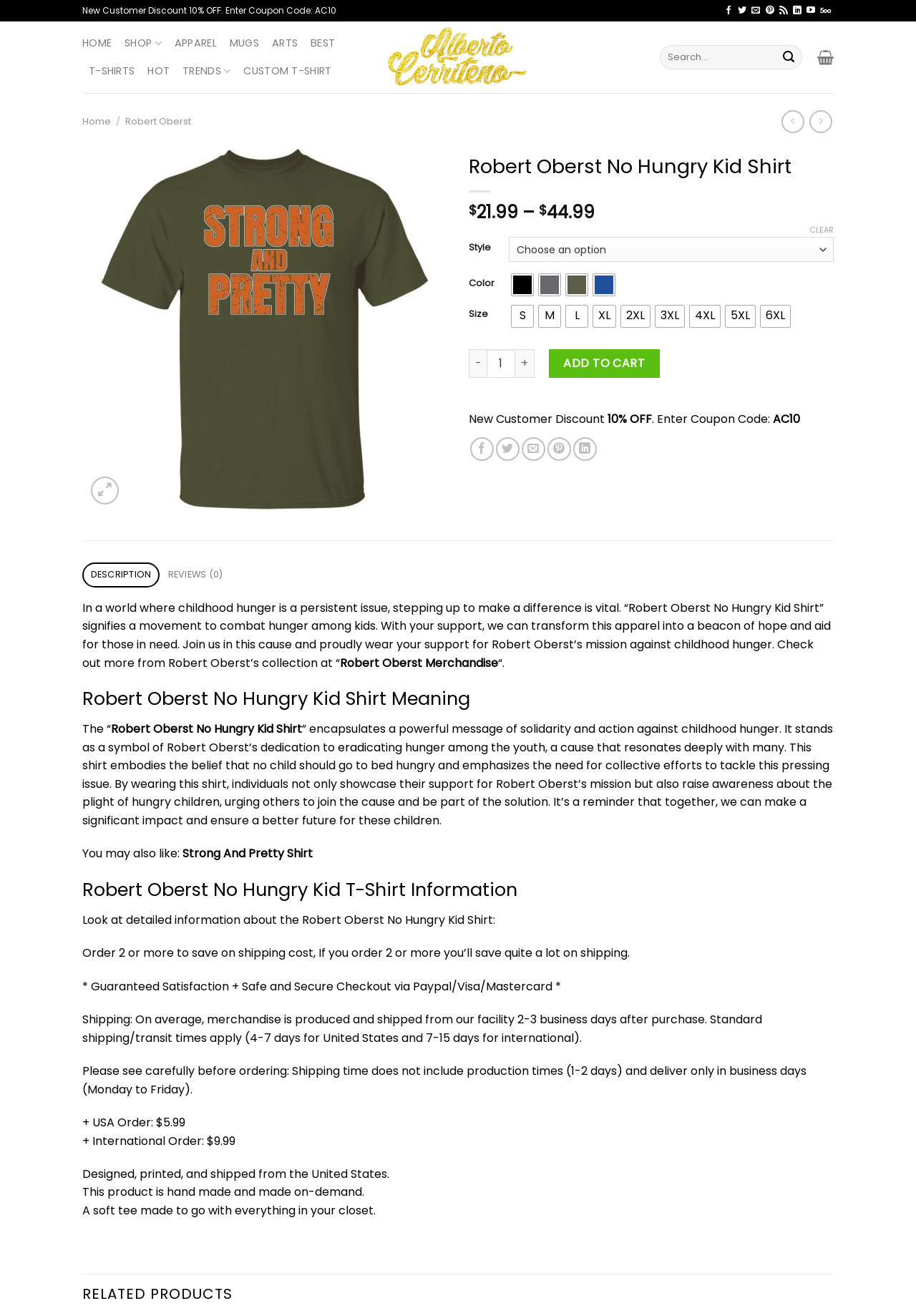Please determine the bounding box coordinates for the element with the description: "parent_node: Search for: name="s" placeholder="Search…"".

[0.721, 0.035, 0.876, 0.052]